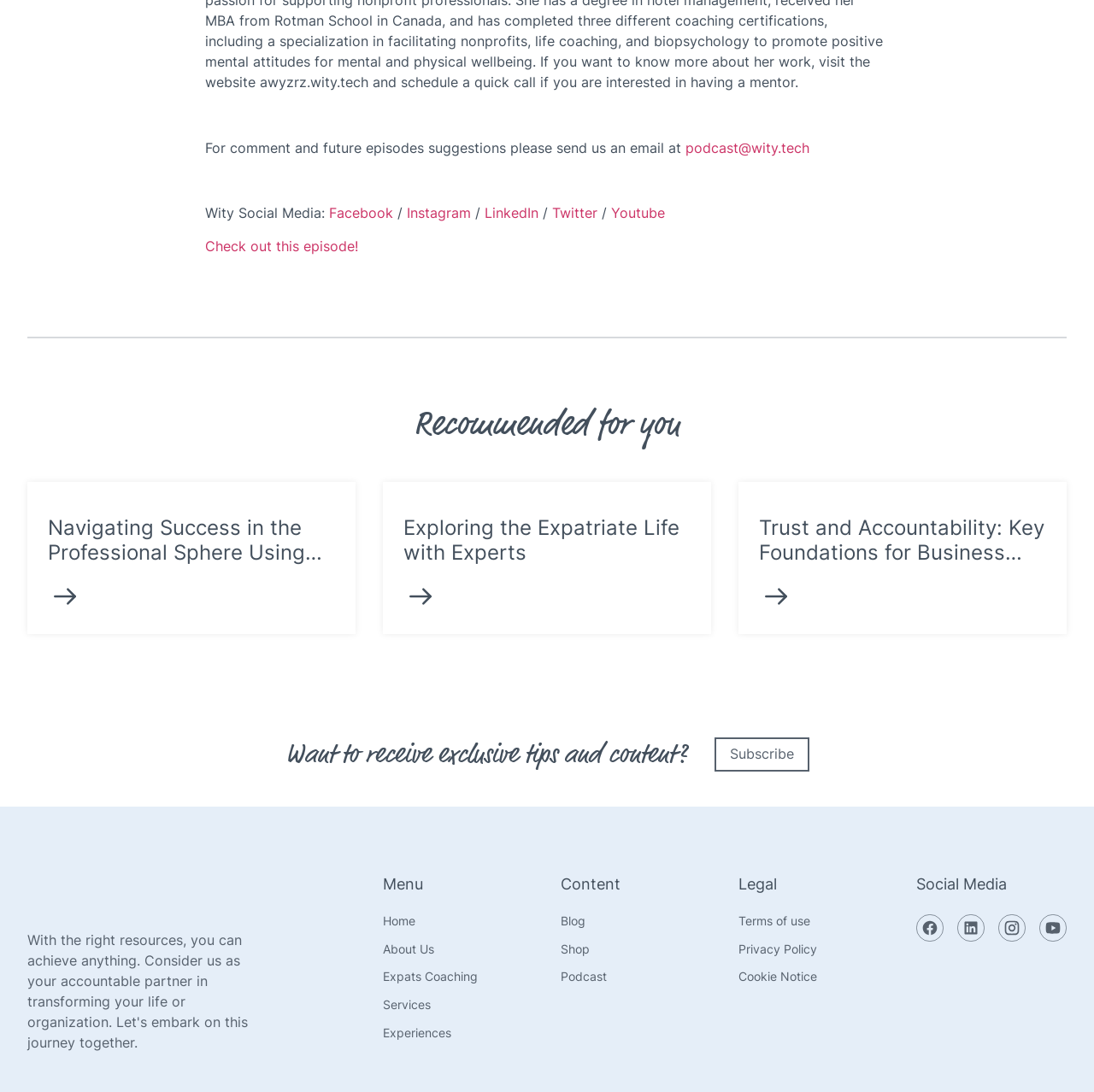Please determine the bounding box coordinates for the element with the description: "Terms of use".

[0.675, 0.837, 0.747, 0.85]